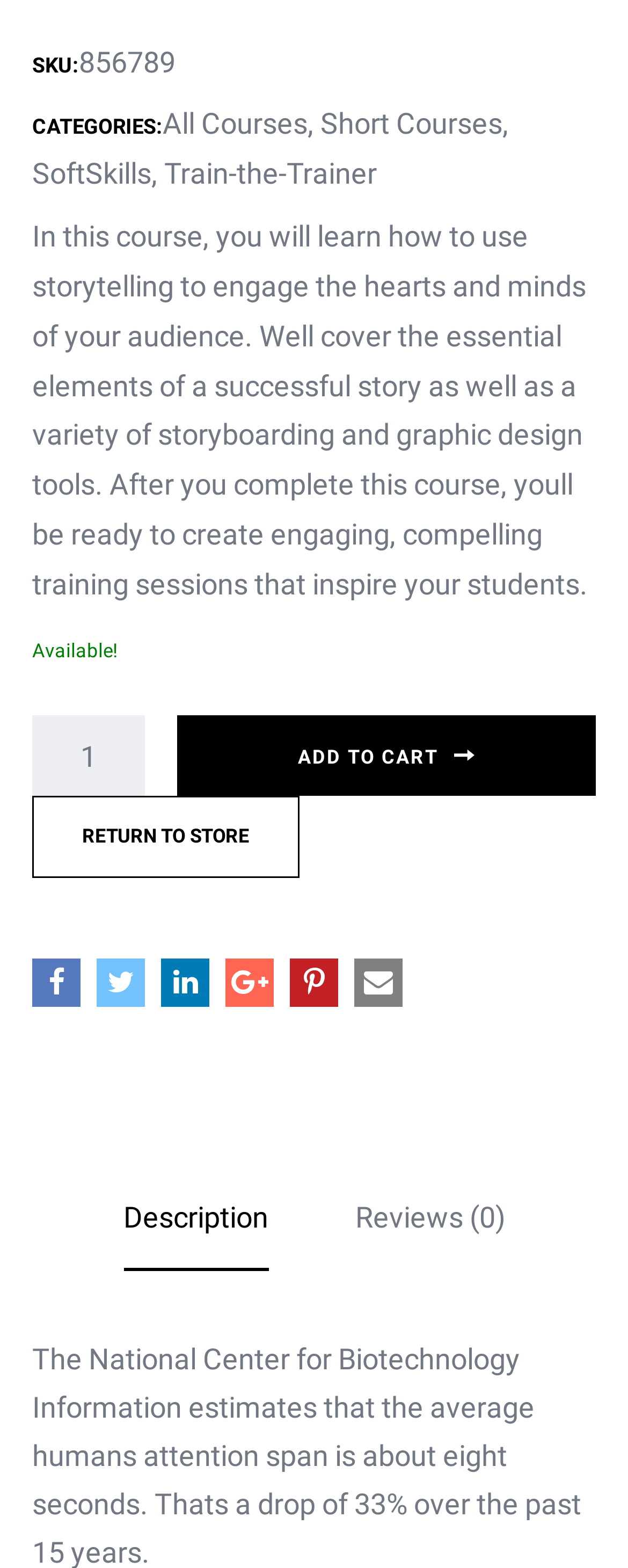Please find the bounding box coordinates of the element's region to be clicked to carry out this instruction: "click the 'ADD TO CART' button".

[0.282, 0.457, 0.949, 0.508]